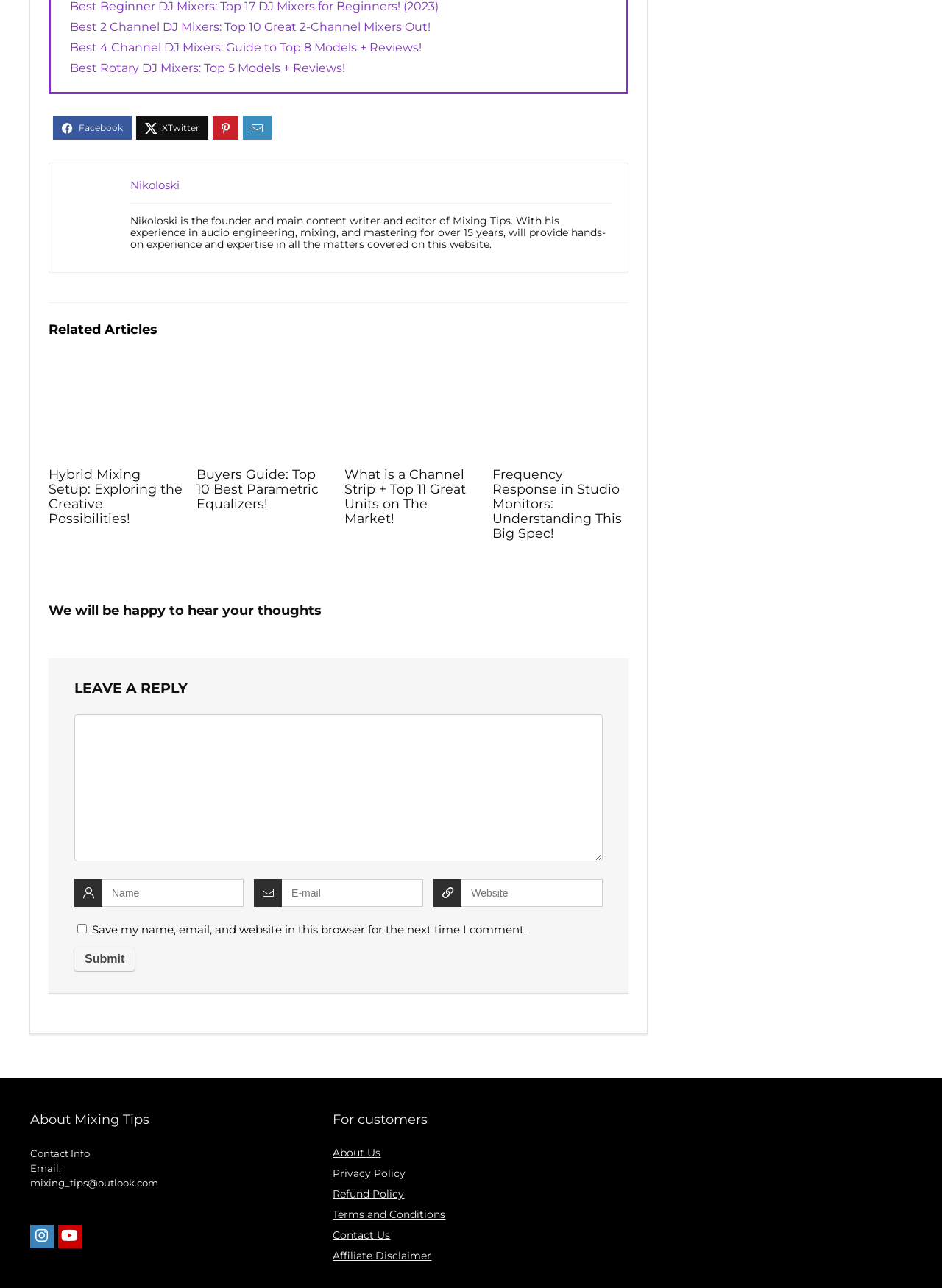Highlight the bounding box coordinates of the element you need to click to perform the following instruction: "Read about the founder of Mixing Tips."

[0.138, 0.166, 0.643, 0.195]